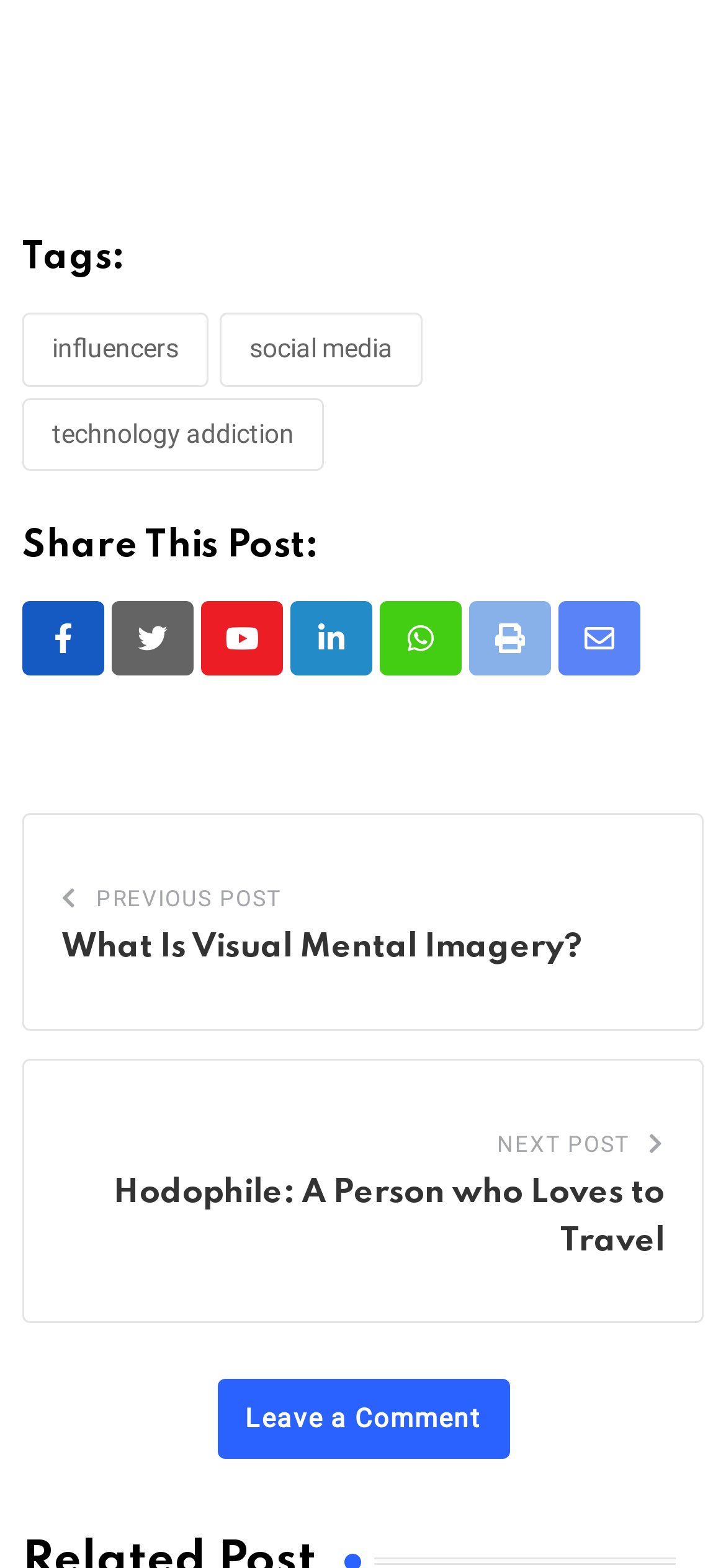What is the action encouraged by the link 'Leave a Comment'?
Using the image, provide a detailed and thorough answer to the question.

The link 'Leave a Comment' is encouraging users to leave a comment on the current post, likely to engage in a discussion or provide feedback.